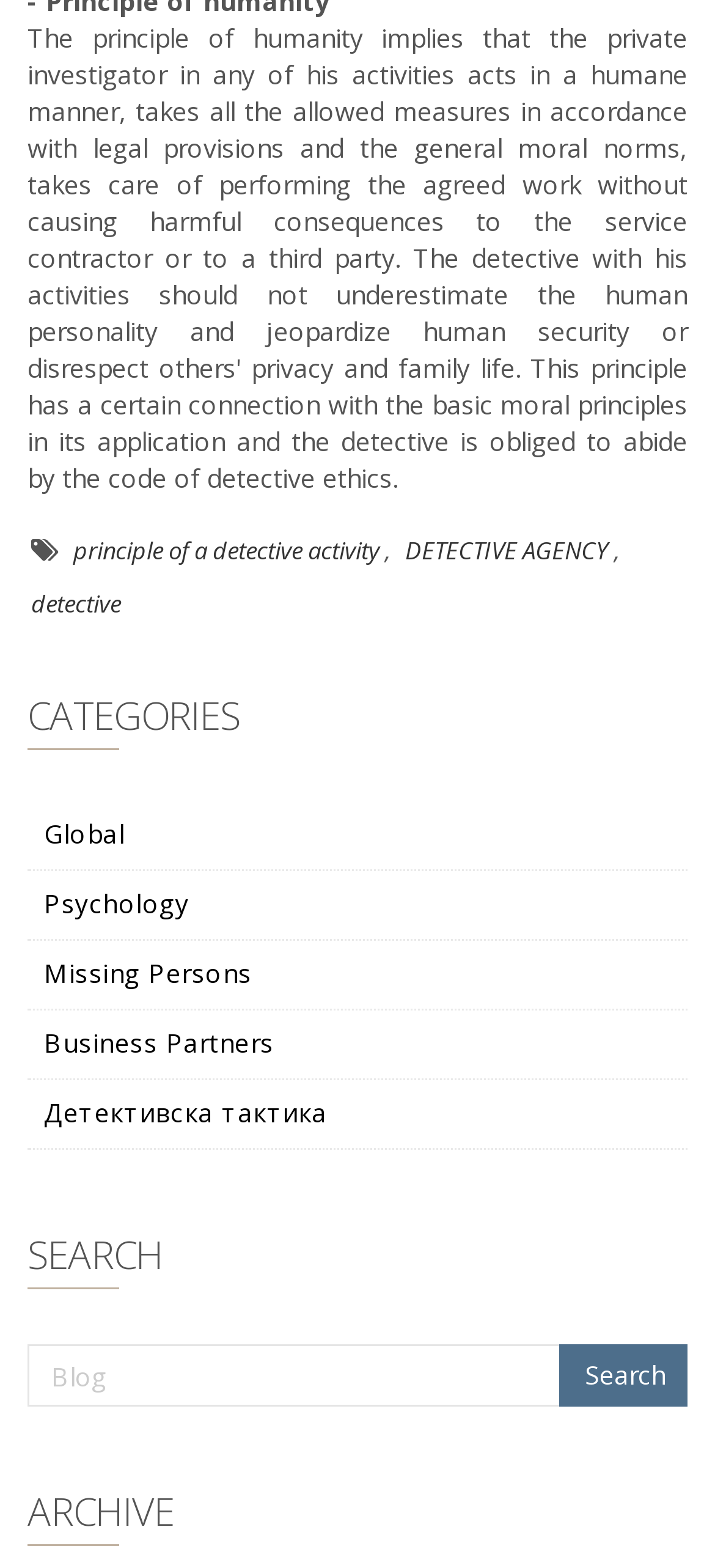Could you find the bounding box coordinates of the clickable area to complete this instruction: "check the ARCHIVE"?

[0.038, 0.944, 0.962, 0.986]